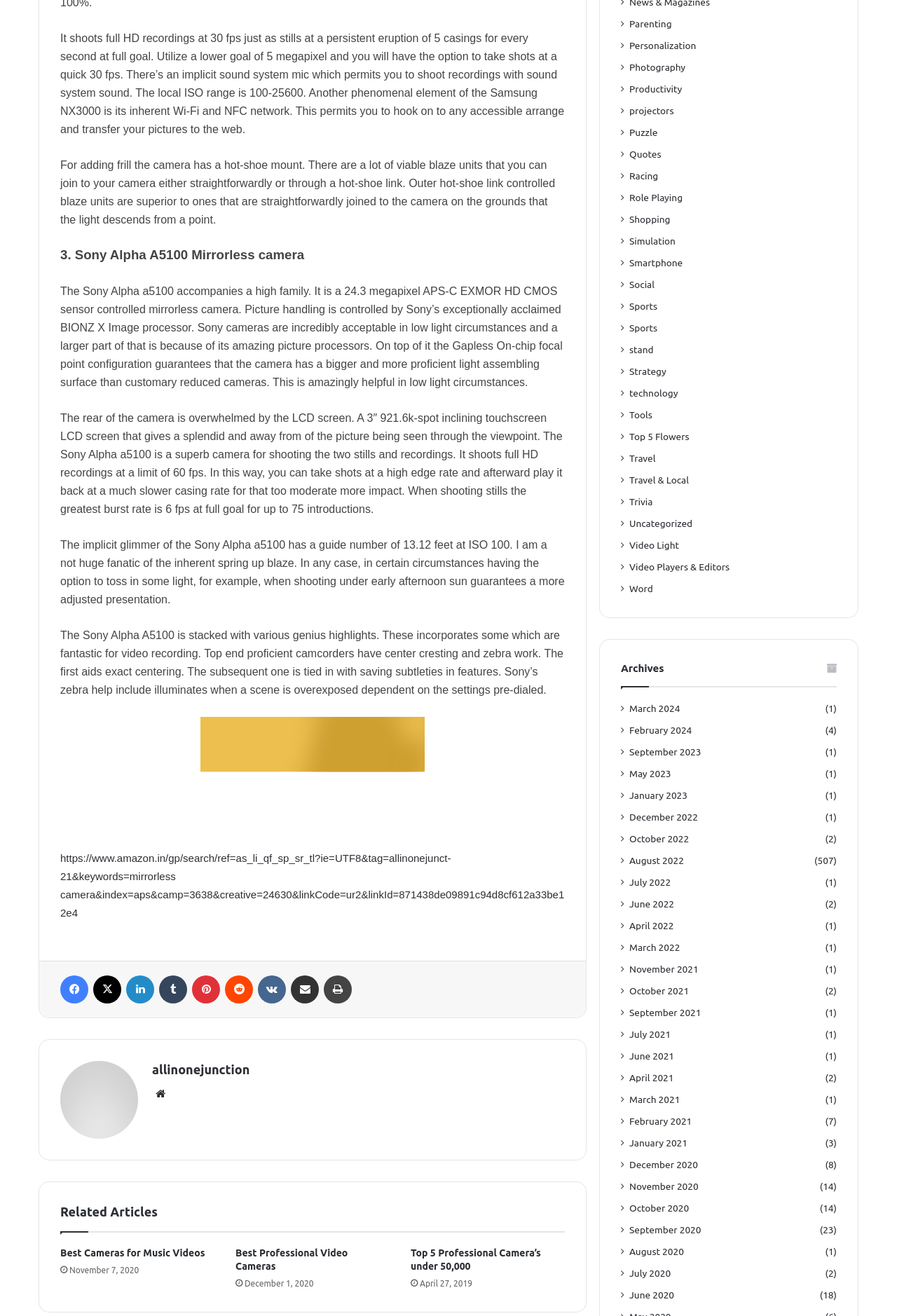Determine the bounding box coordinates of the element that should be clicked to execute the following command: "Click the link to Website".

[0.17, 0.825, 0.188, 0.838]